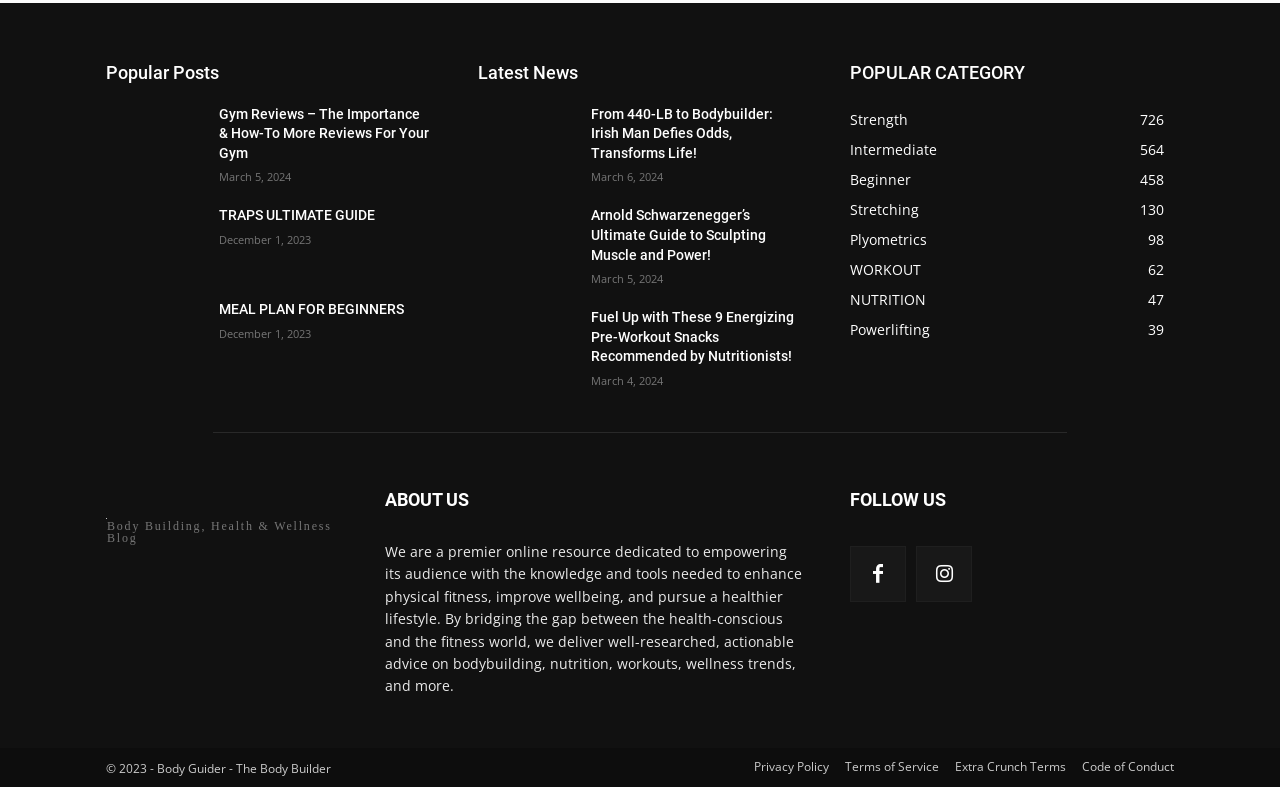Locate the bounding box coordinates of the segment that needs to be clicked to meet this instruction: "View 'TRAPS ULTIMATE GUIDE'".

[0.171, 0.262, 0.336, 0.287]